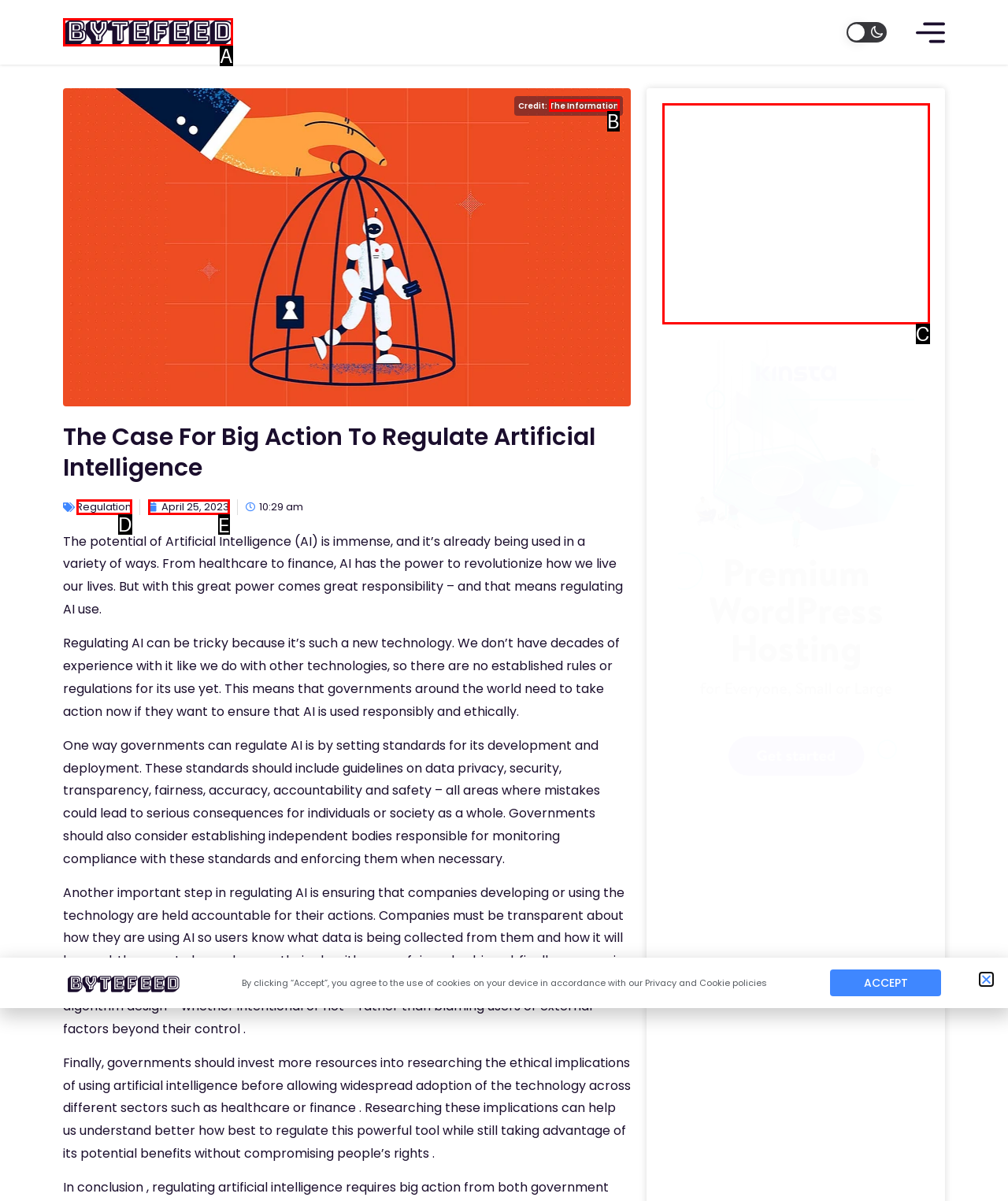Match the HTML element to the description: Regulation. Respond with the letter of the correct option directly.

D